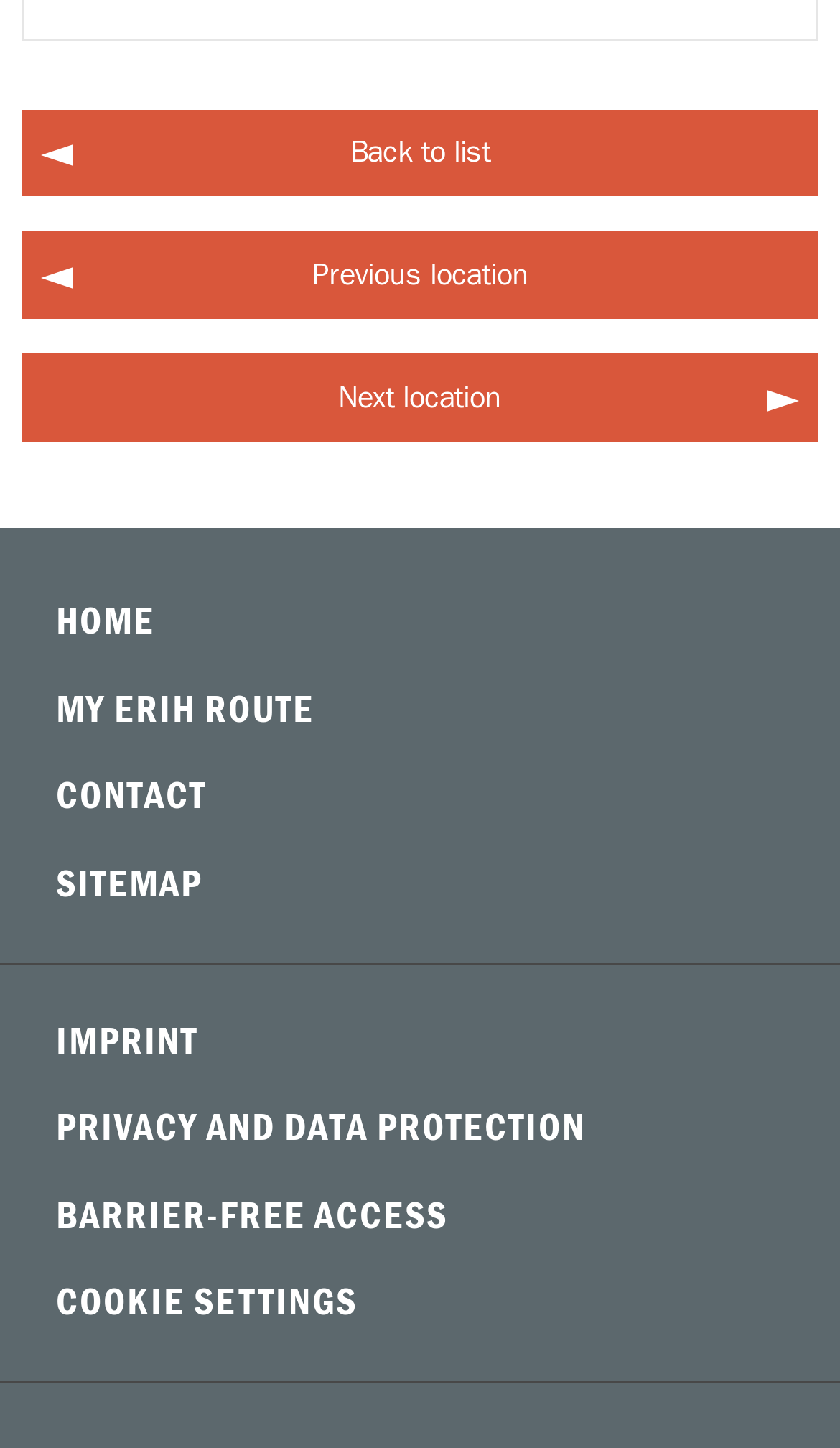Using the provided description: "Let's Talk", find the bounding box coordinates of the corresponding UI element. The output should be four float numbers between 0 and 1, in the format [left, top, right, bottom].

None